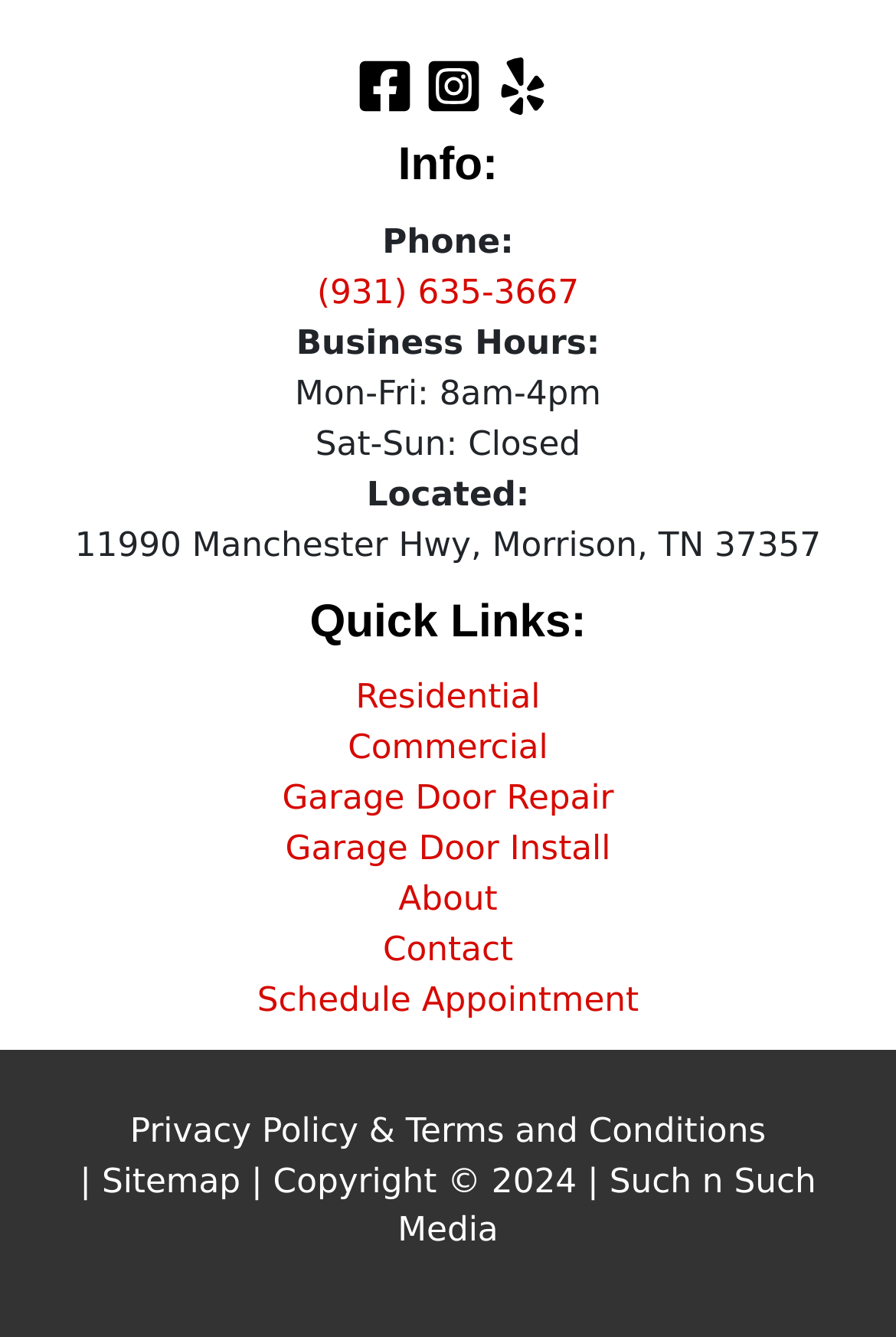Indicate the bounding box coordinates of the element that needs to be clicked to satisfy the following instruction: "Learn about garage door repair". The coordinates should be four float numbers between 0 and 1, i.e., [left, top, right, bottom].

[0.315, 0.583, 0.685, 0.612]